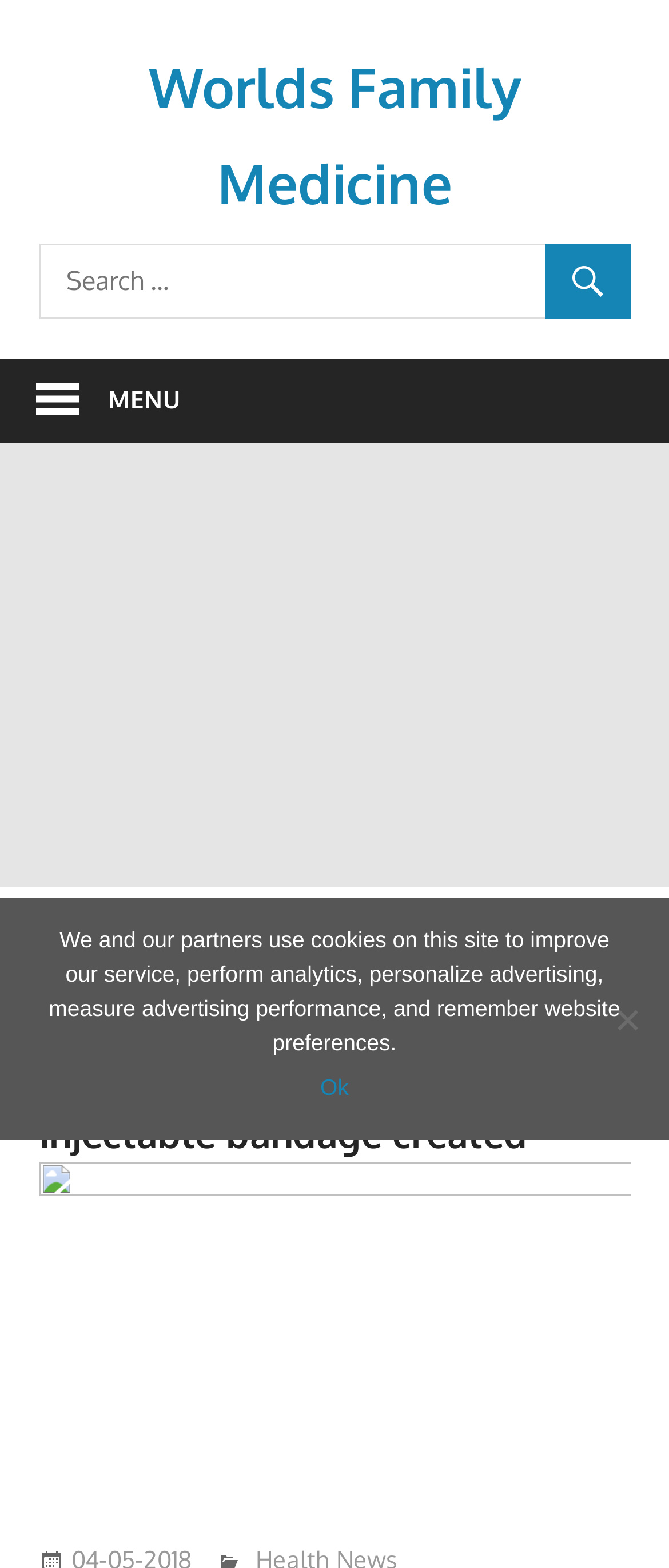Using the image as a reference, answer the following question in as much detail as possible:
What is the website's domain name?

I found the website's domain name by looking at the StaticText element with the text 'wfamilymedicine.com' which is located at the top of the webpage.